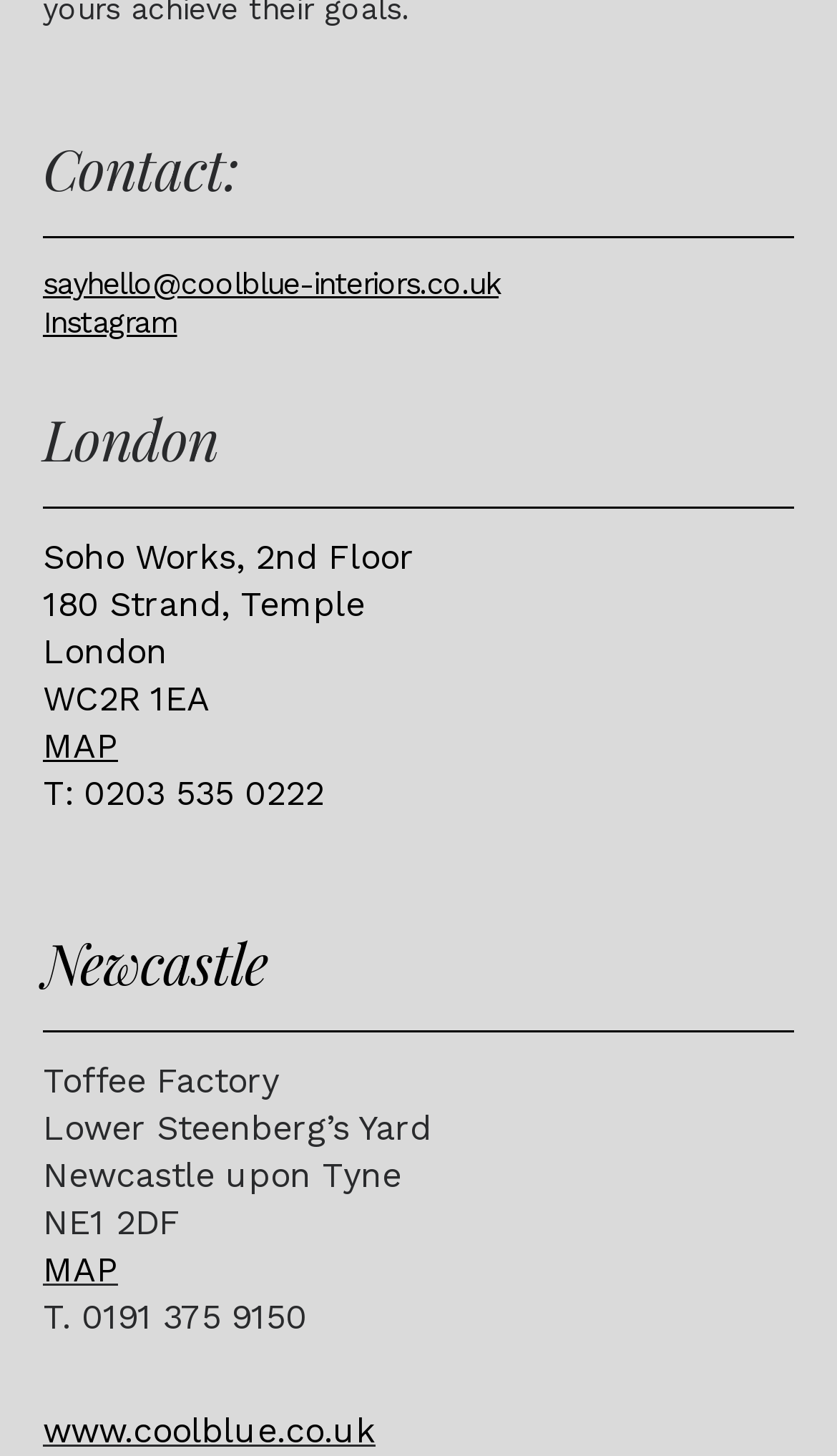Please use the details from the image to answer the following question comprehensively:
What is the website URL of Cool Blue Interiors?

The website URL can be found at the bottom of the webpage, which is a link element with the text 'www.coolblue.co.uk'.